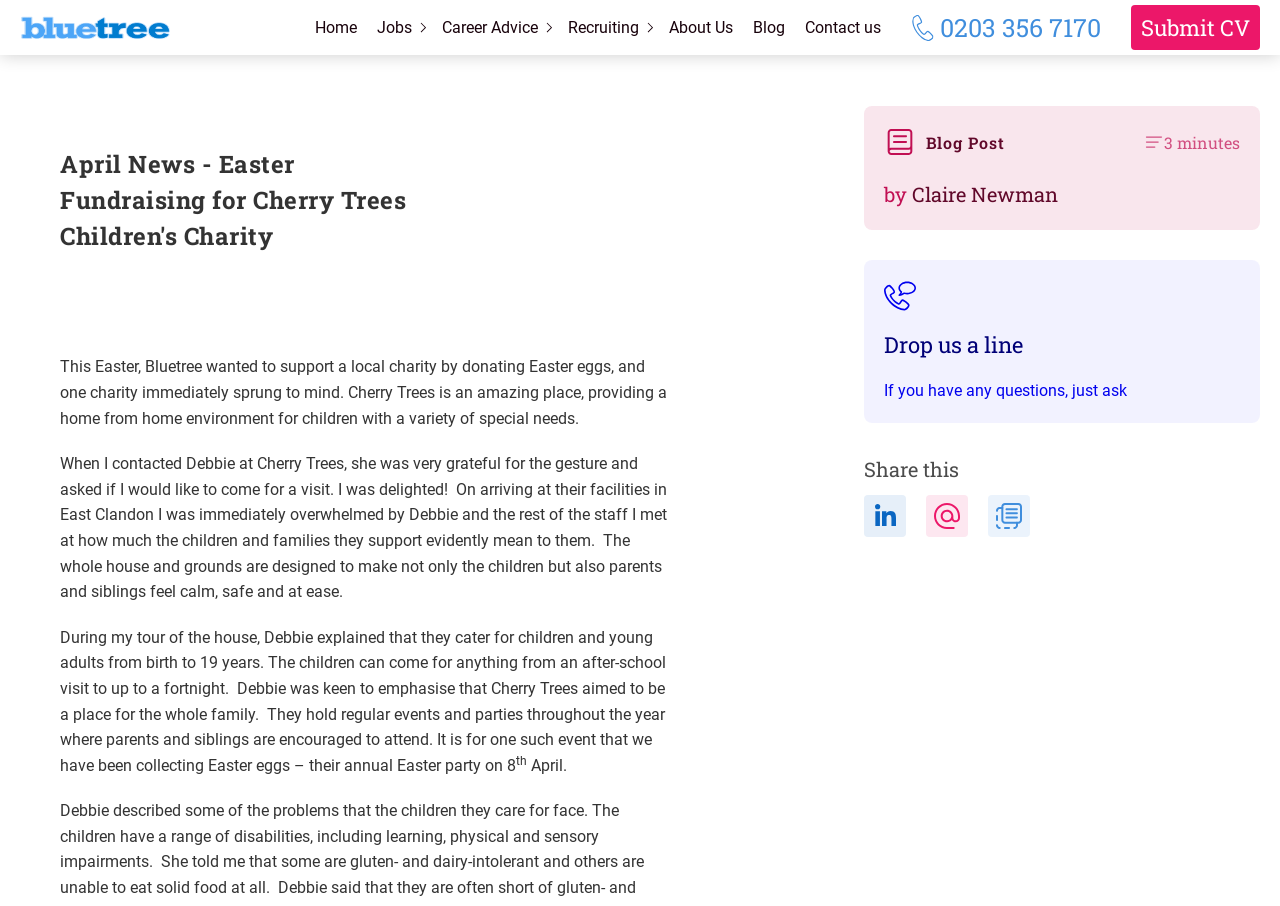Select the bounding box coordinates of the element I need to click to carry out the following instruction: "Share this to Linkedin".

[0.675, 0.547, 0.708, 0.593]